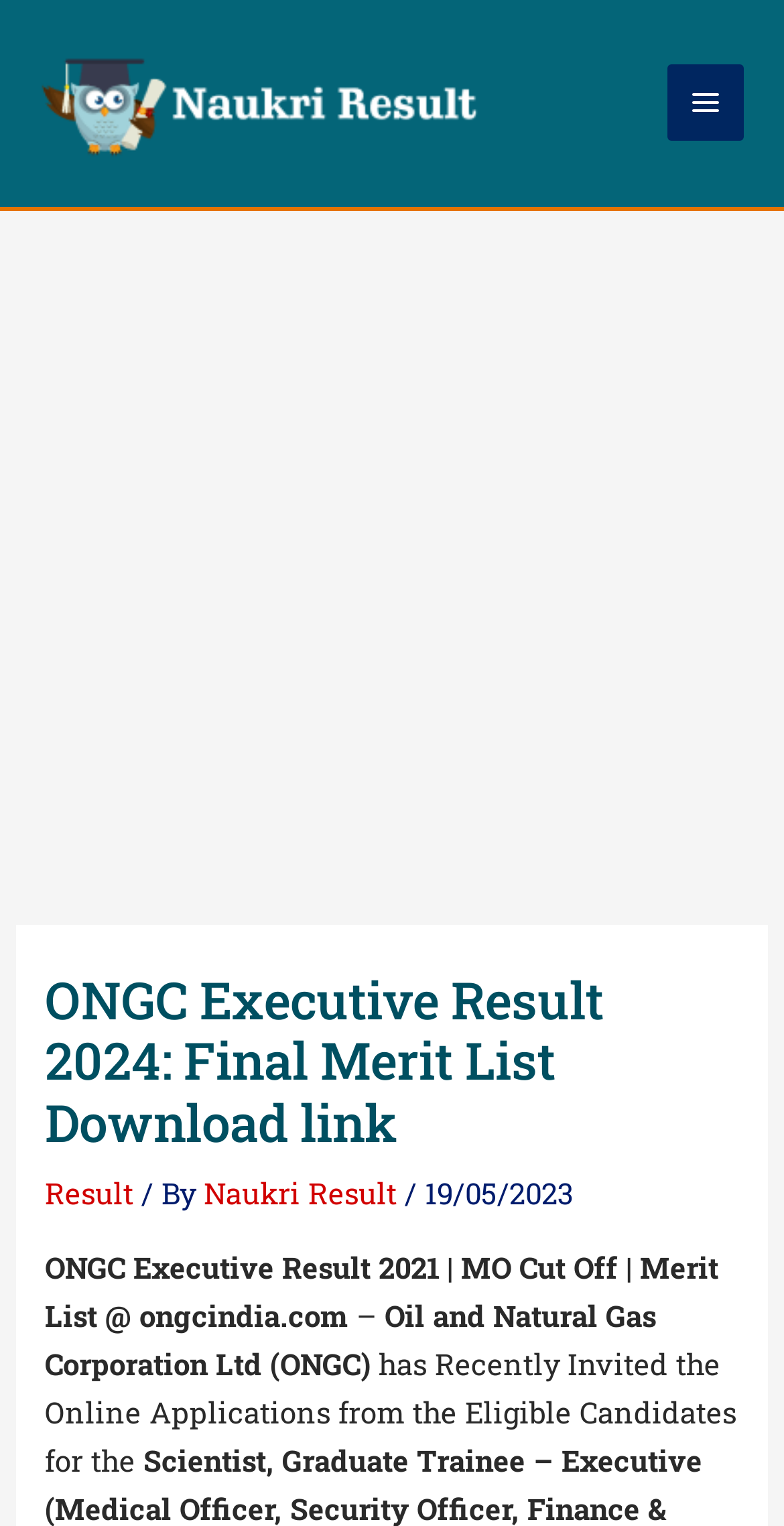Given the element description: "aria-label="Advertisement" name="aswift_1" title="Advertisement"", predict the bounding box coordinates of this UI element. The coordinates must be four float numbers between 0 and 1, given as [left, top, right, bottom].

[0.0, 0.167, 1.0, 0.595]